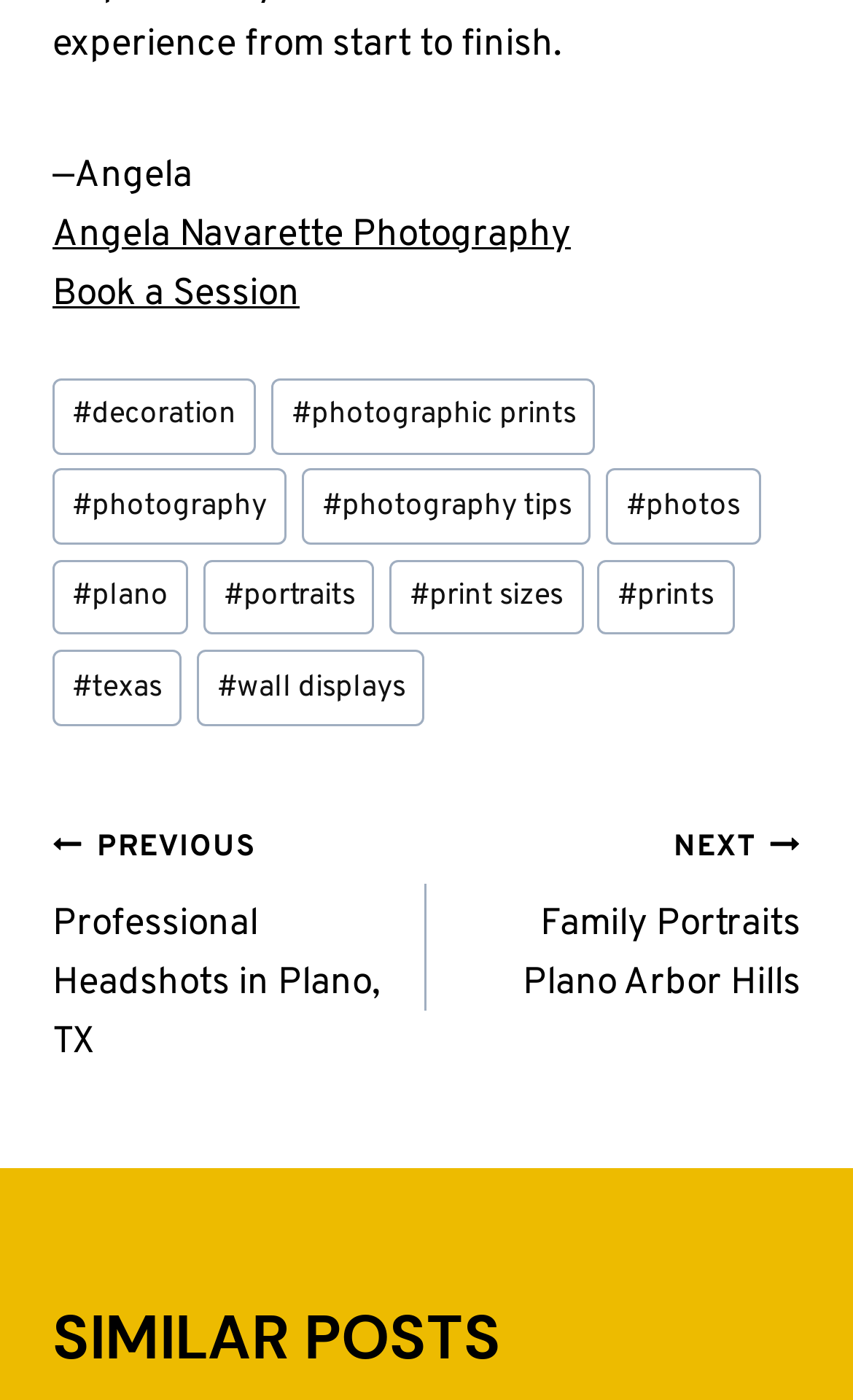What is the purpose of the 'SIMILAR POSTS' section?
Provide a short answer using one word or a brief phrase based on the image.

To show related posts